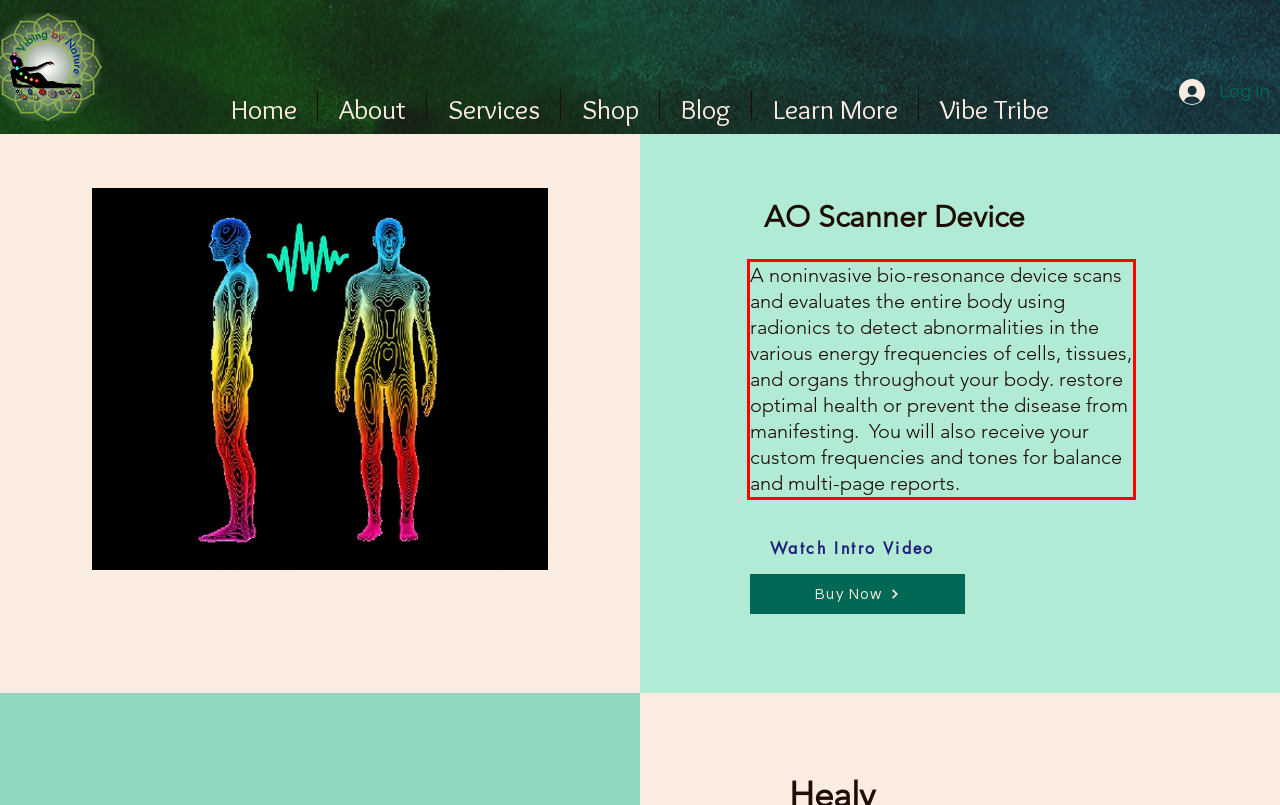In the screenshot of the webpage, find the red bounding box and perform OCR to obtain the text content restricted within this red bounding box.

A noninvasive bio-resonance device scans and evaluates the entire body using radionics to detect abnormalities in the various energy frequencies of cells, tissues, and organs throughout your body. restore optimal health or prevent the disease from manifesting. You will also receive your custom frequencies and tones for balance and multi-page reports.